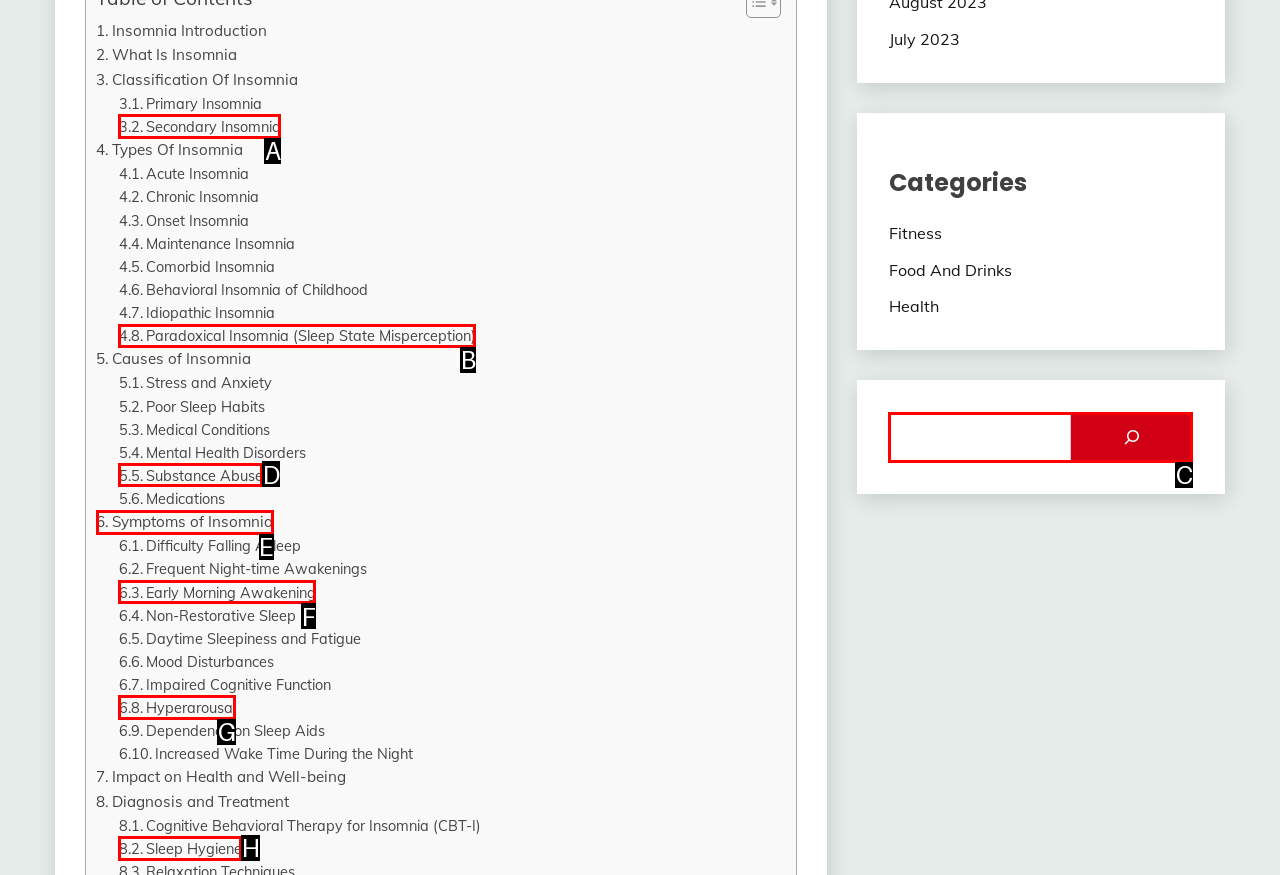Provide the letter of the HTML element that you need to click on to perform the task: Search for something.
Answer with the letter corresponding to the correct option.

C